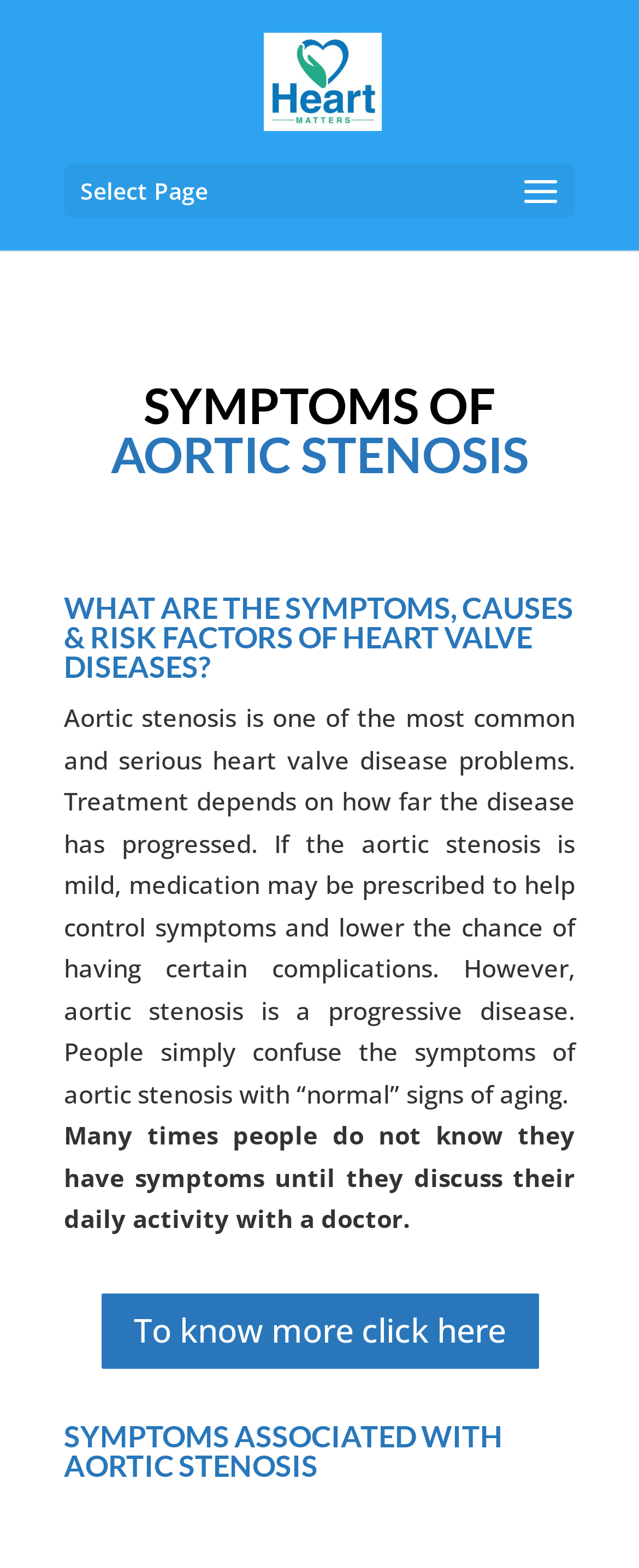Determine which piece of text is the heading of the webpage and provide it.

SYMPTOMS OF
AORTIC STENOSIS